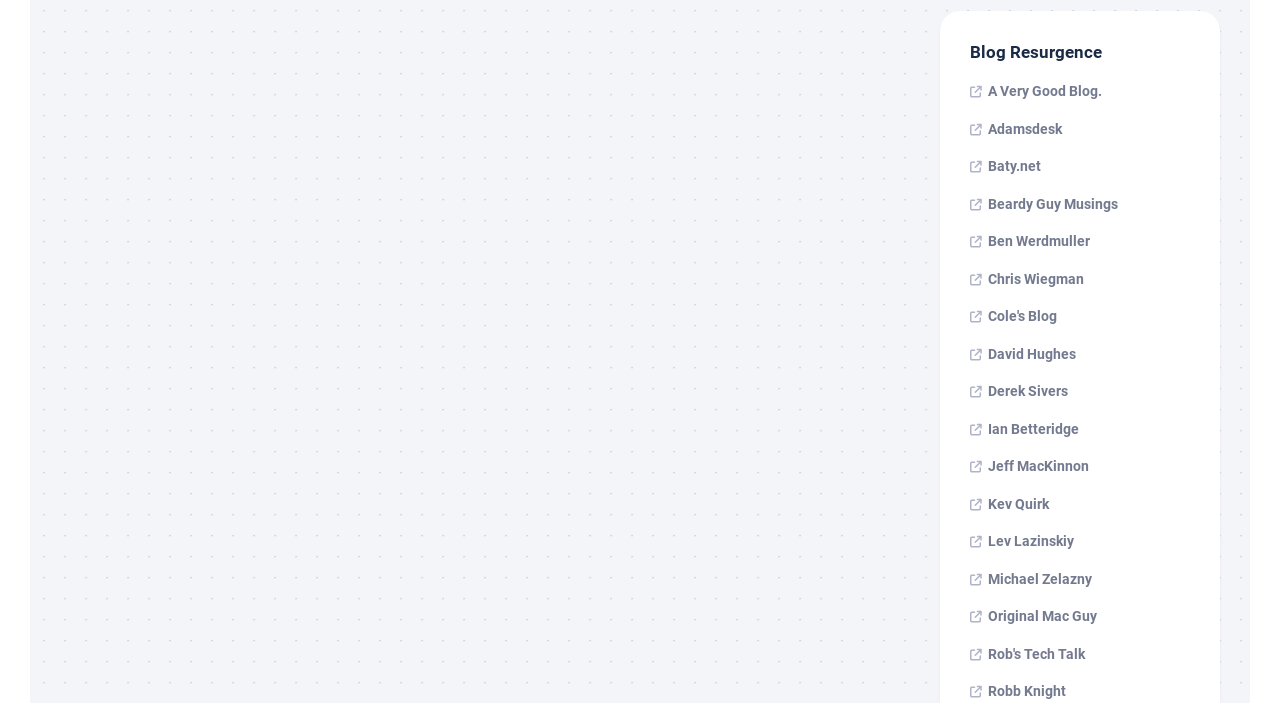Please specify the bounding box coordinates of the clickable section necessary to execute the following command: "go to Adamsdesk".

[0.758, 0.171, 0.83, 0.194]